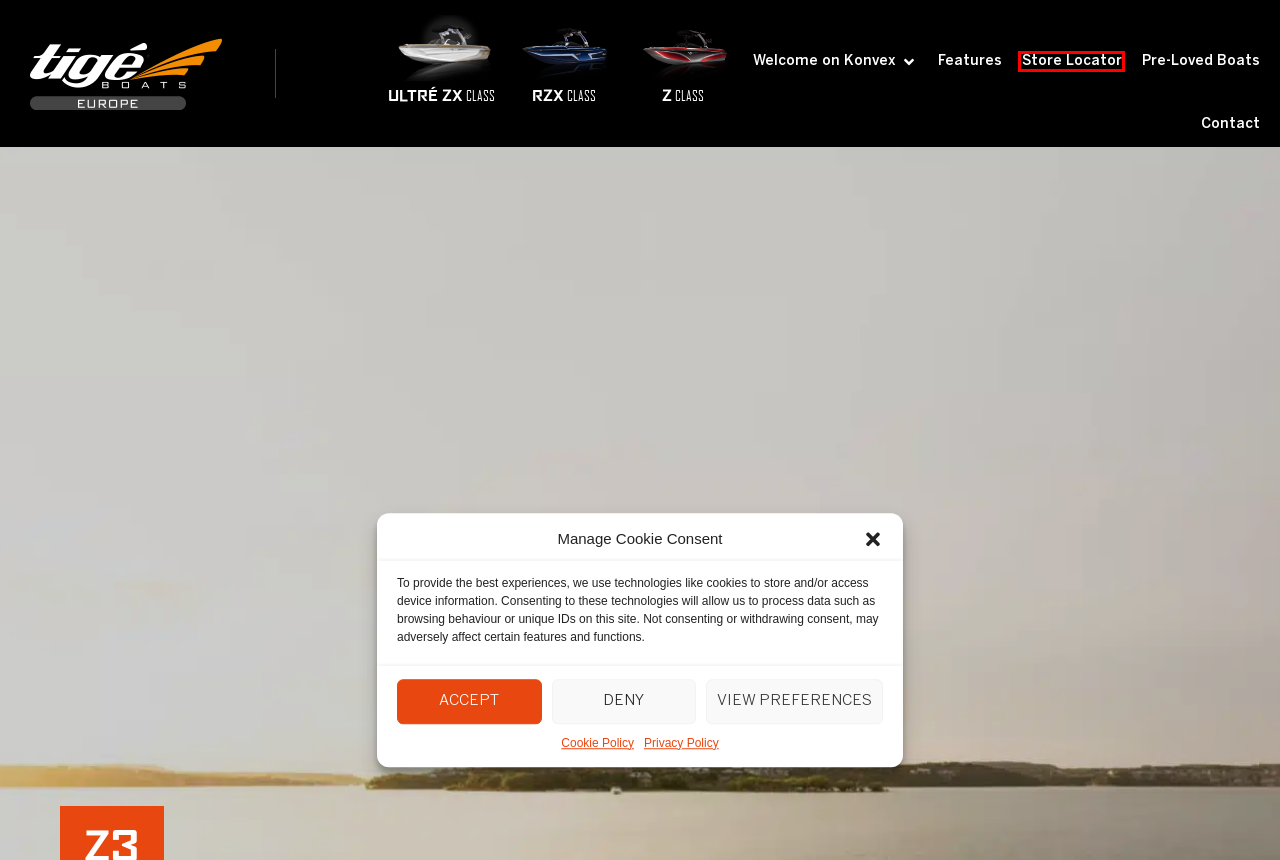Examine the screenshot of the webpage, noting the red bounding box around a UI element. Pick the webpage description that best matches the new page after the element in the red bounding box is clicked. Here are the candidates:
A. Tigé Boats Europe - Official distributor of Tigé boats in Europe - Wakeboard and Waterski boats
B. Find your Tigé Dealer in Europe - Store Locatore  - Tigé Boats Europe
C. Privacy Policy - Tigé Boats Europe
D. RZX Class – Tigé Boats Europe
E. Contact Konvex  - Tigé Boats Europe
F. ULTRÉ ZX class – Tigé Boats Europe
G. Pre-Loved Boats – Tigé Boats Europe
H. Features – Tigé Boats Europe

B